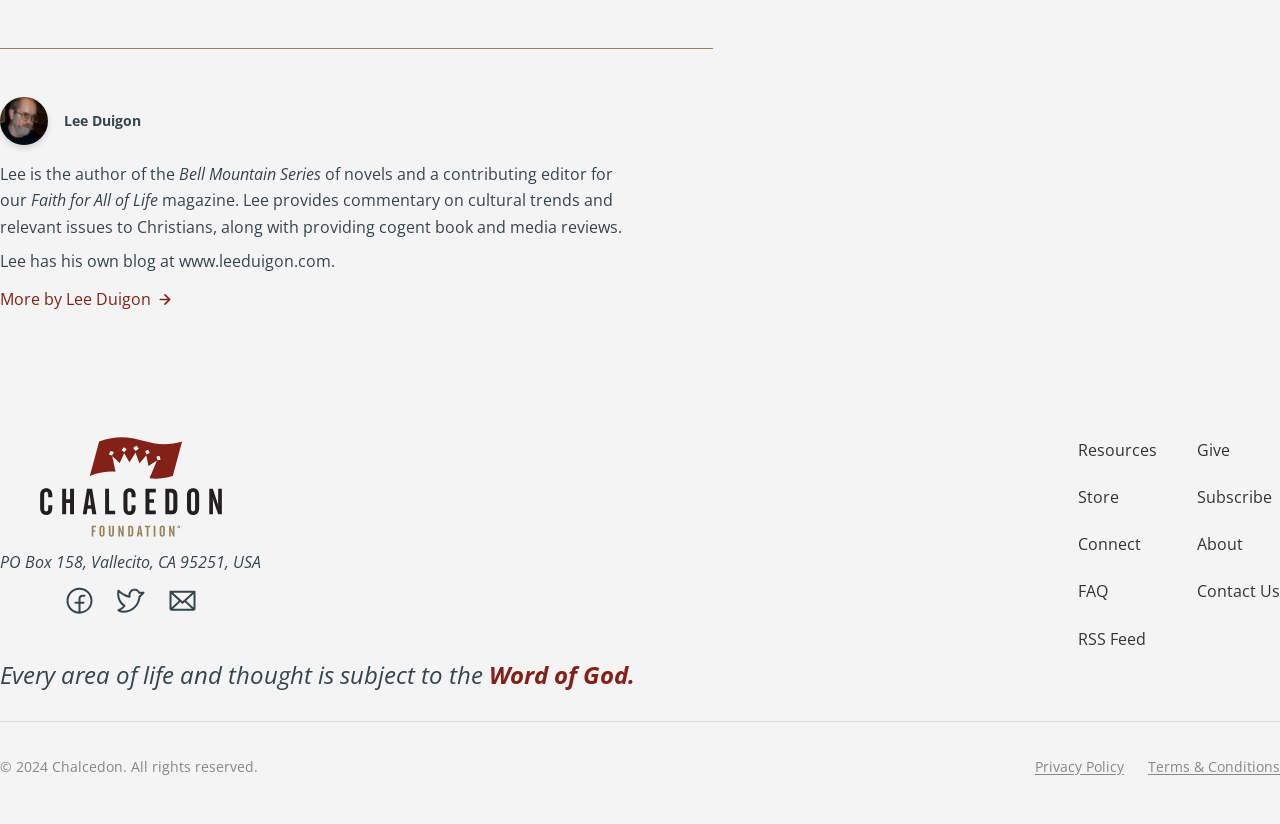Please determine the bounding box coordinates of the element to click on in order to accomplish the following task: "Explore resources". Ensure the coordinates are four float numbers ranging from 0 to 1, i.e., [left, top, right, bottom].

[0.842, 0.533, 0.904, 0.559]